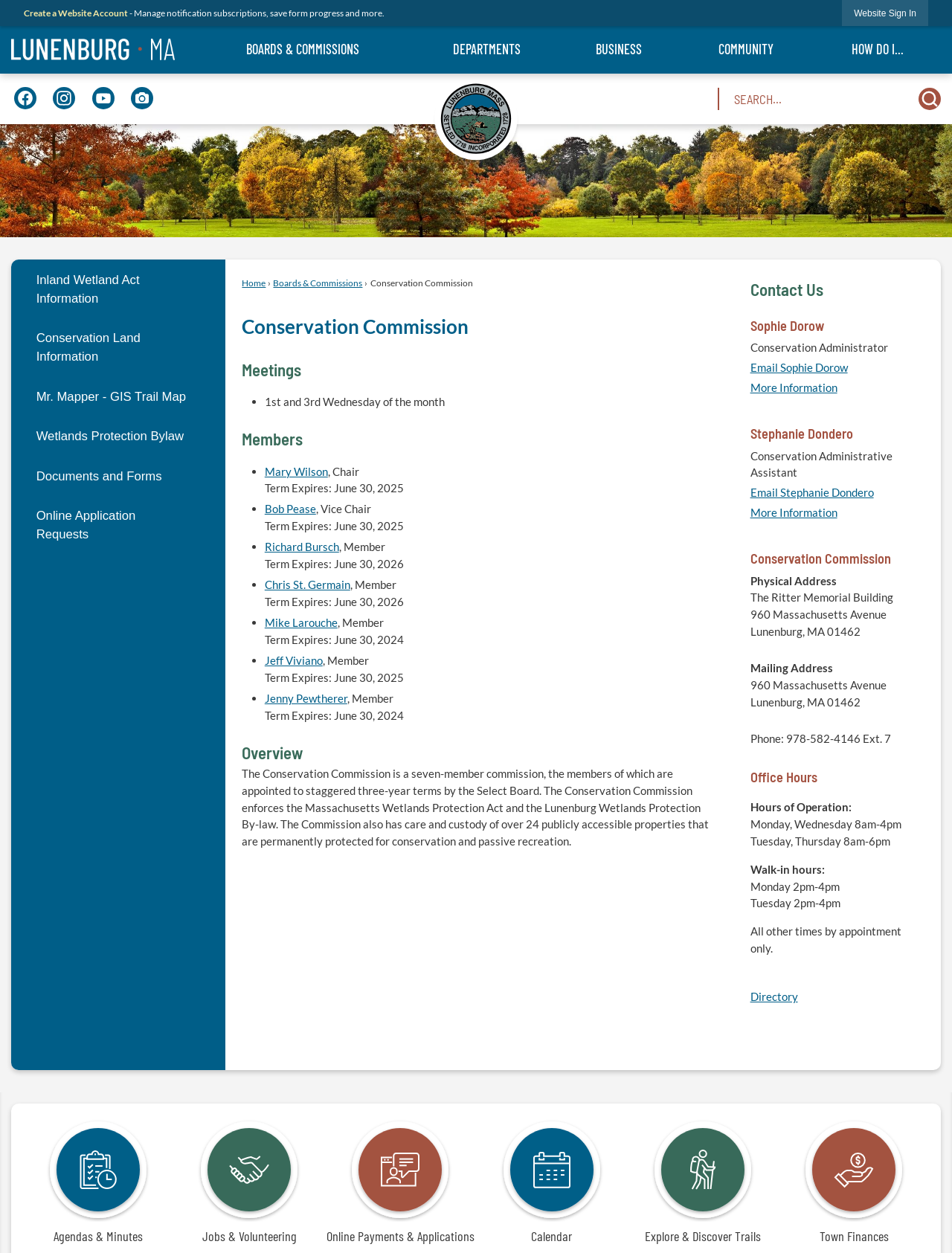Please find the bounding box coordinates of the element that you should click to achieve the following instruction: "Sign in to the website". The coordinates should be presented as four float numbers between 0 and 1: [left, top, right, bottom].

[0.885, 0.0, 0.975, 0.021]